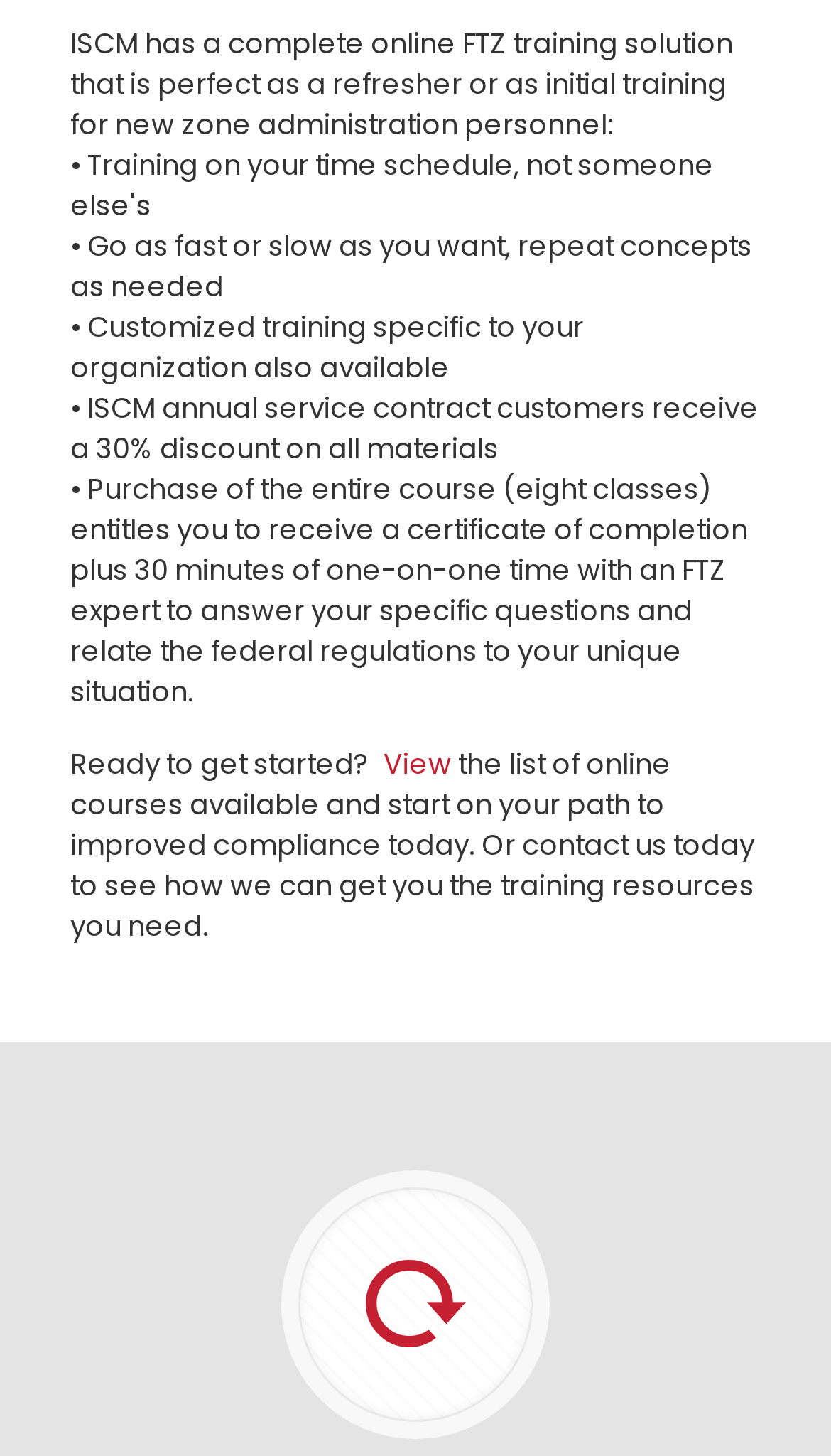What is the purpose of the FTZ training solution?
Using the visual information, reply with a single word or short phrase.

Refresher or initial training